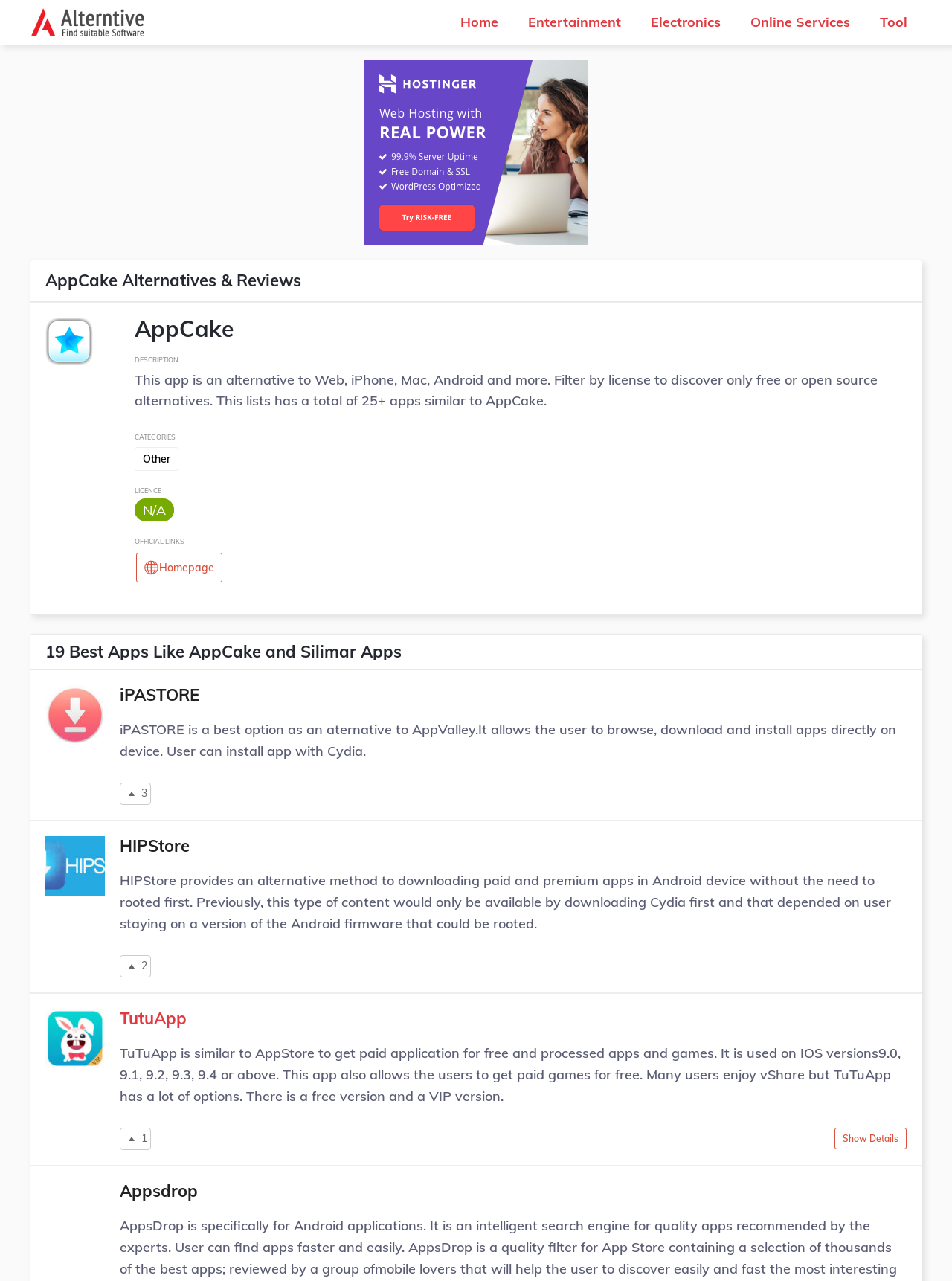Your task is to find and give the main heading text of the webpage.

AppCake Alternatives & Reviews